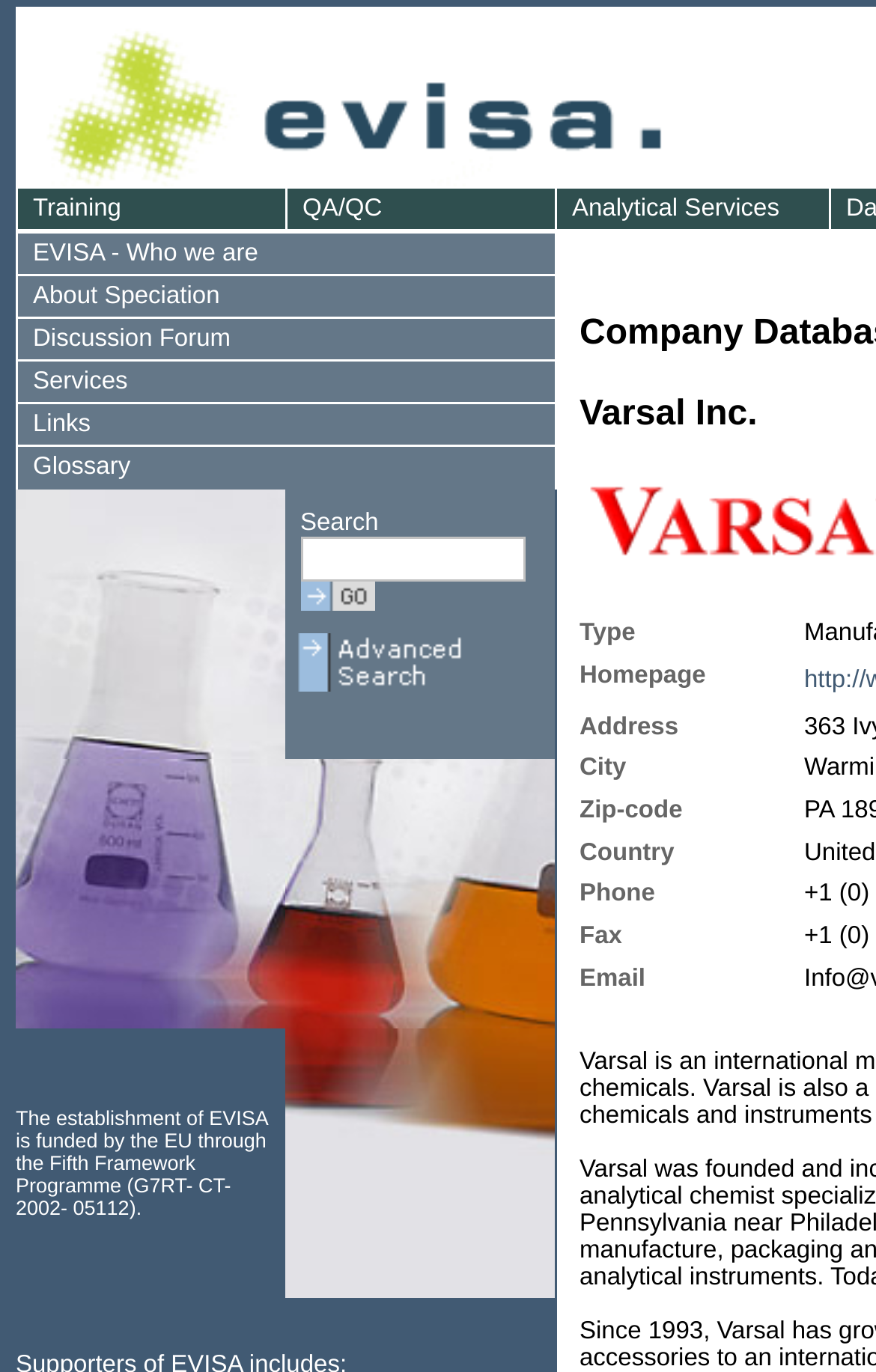Please identify the bounding box coordinates of the element that needs to be clicked to execute the following command: "Go to the QA/QC page". Provide the bounding box using four float numbers between 0 and 1, formatted as [left, top, right, bottom].

[0.328, 0.137, 0.633, 0.167]